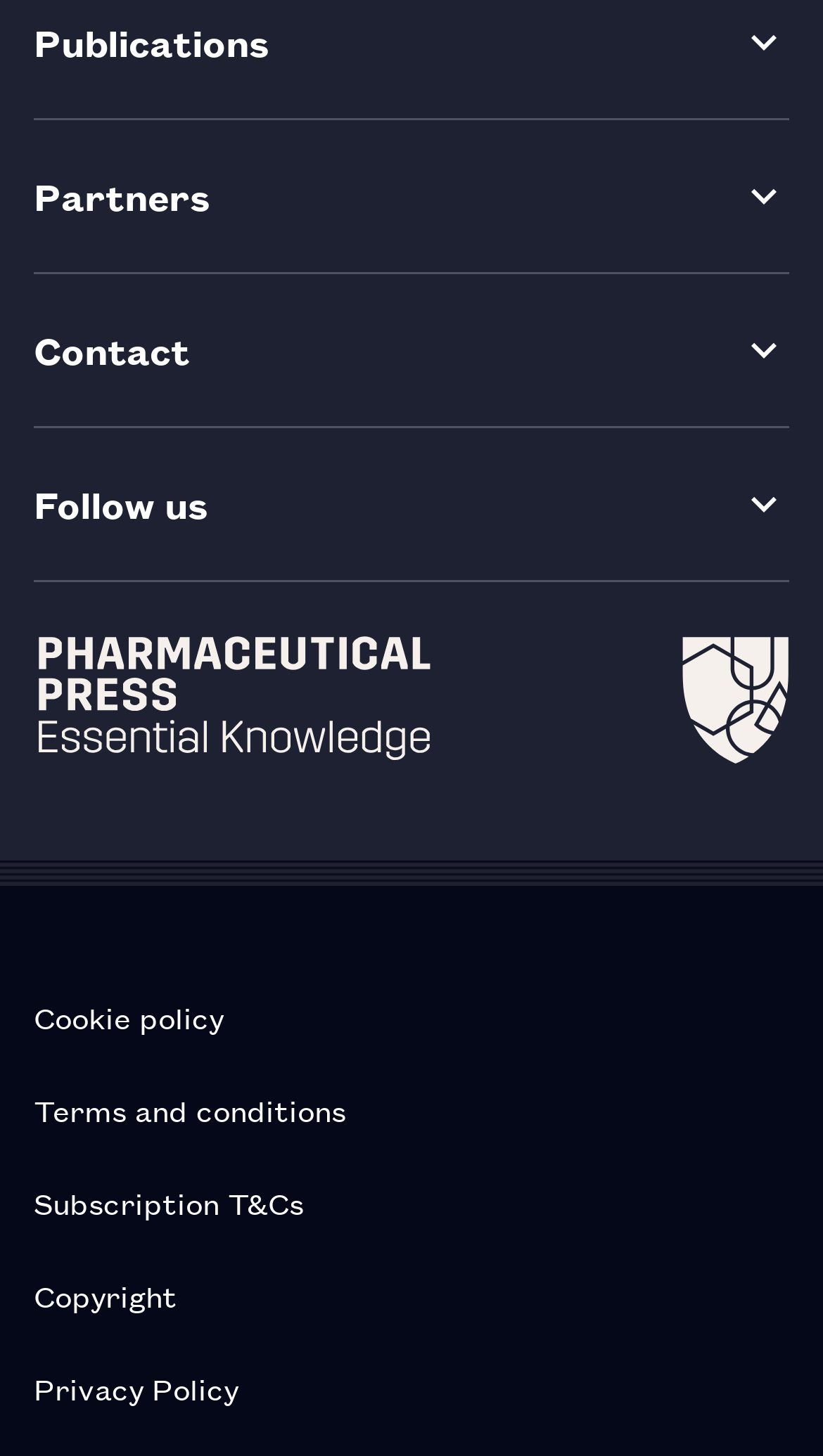How many links are there at the bottom of the webpage?
Carefully analyze the image and provide a thorough answer to the question.

I counted the number of link elements at the bottom of the webpage, starting from 'Cookie policy' to 'Privacy Policy', and found a total of 5 links.